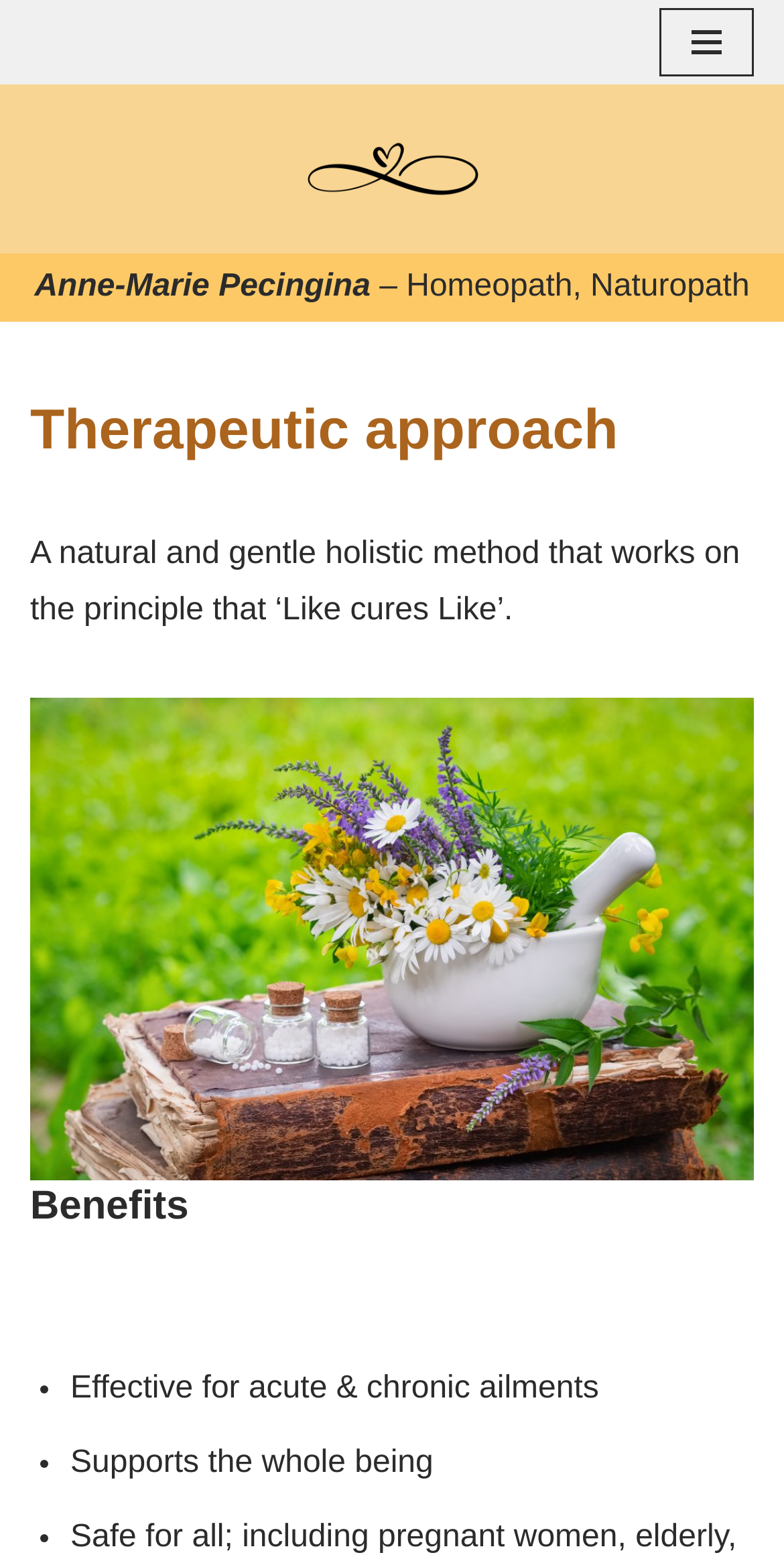Using a single word or phrase, answer the following question: 
What is the principle of the therapeutic approach?

Like cures Like